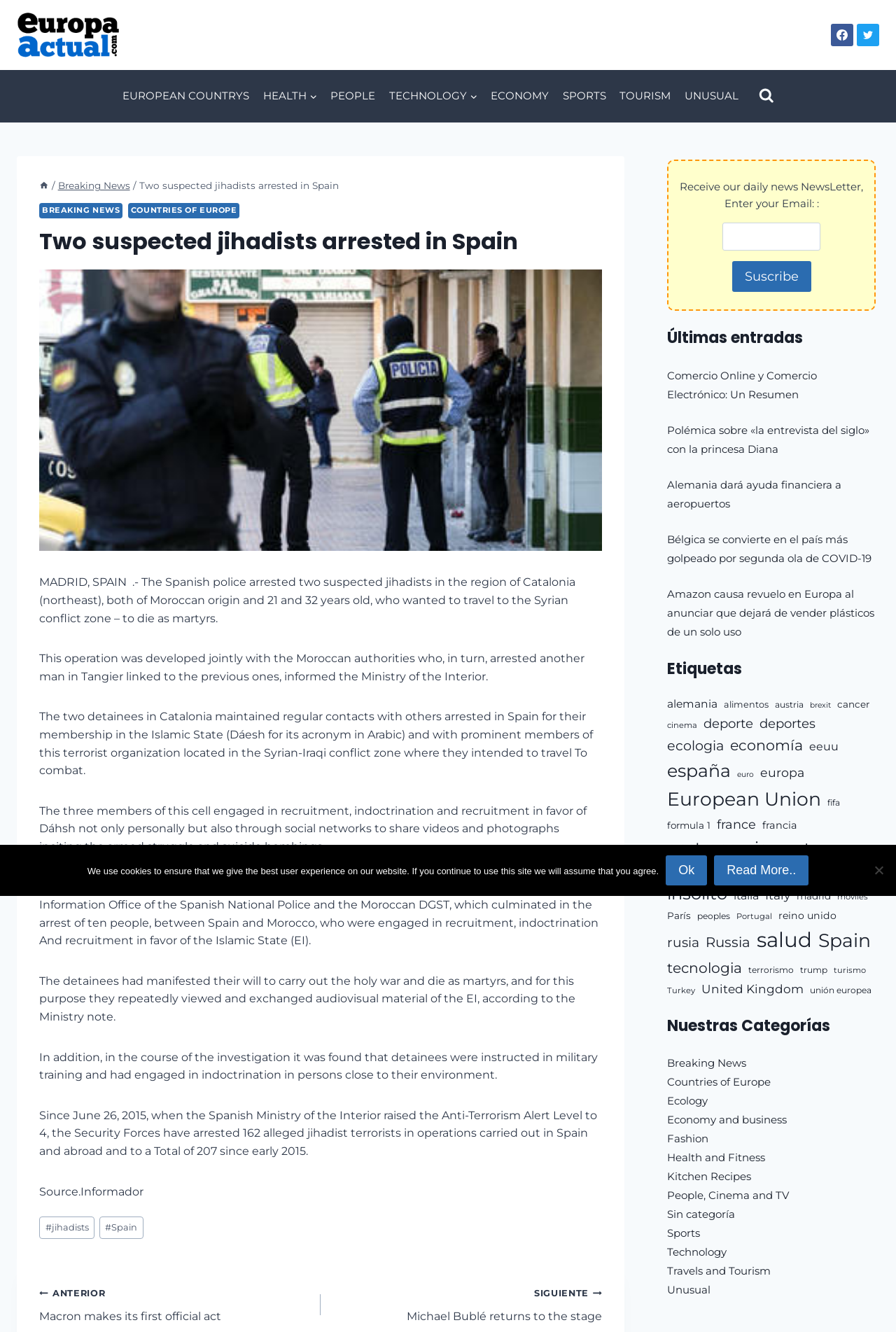What is the purpose of the 'Suscribe' button?
Based on the image, answer the question with as much detail as possible.

The purpose of the 'Suscribe' button can be determined by reading the text above the button, which says 'Receive our daily news NewsLetter,' indicating that clicking the button will allow users to subscribe to a daily news newsletter.